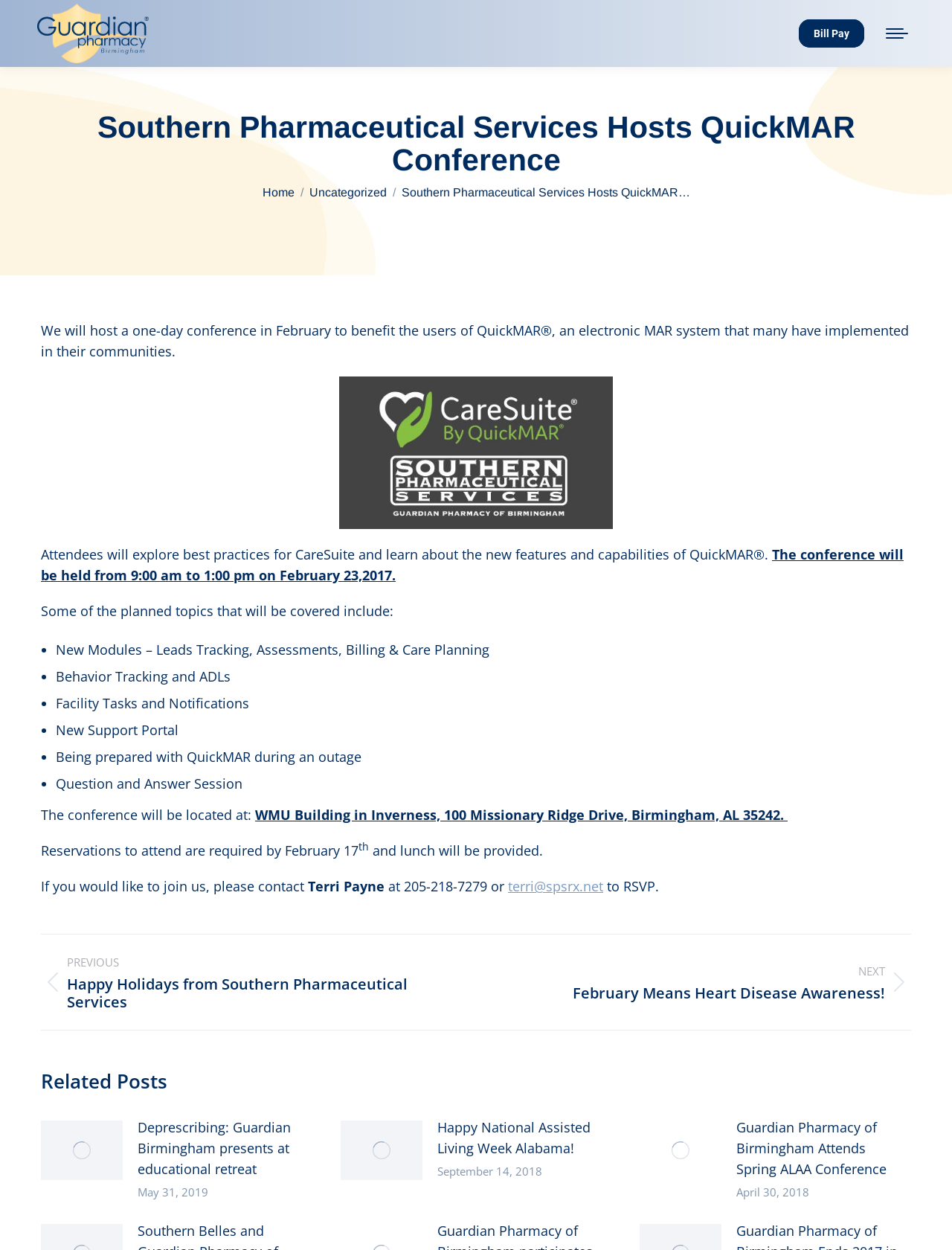Generate the text content of the main heading of the webpage.

Southern Pharmaceutical Services Hosts QuickMAR Conference